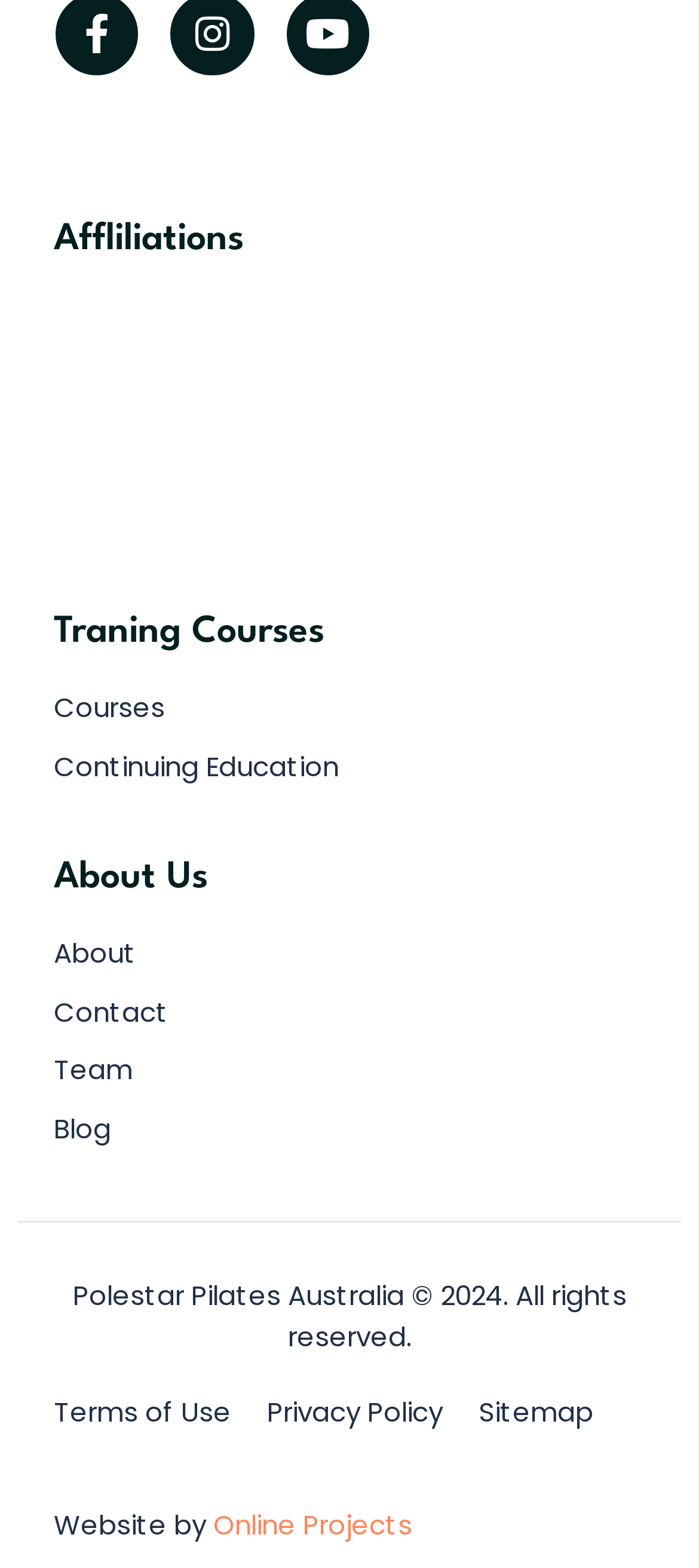Using floating point numbers between 0 and 1, provide the bounding box coordinates in the format (top-left x, top-left y, bottom-right x, bottom-right y). Locate the UI element described here: Online Projects

[0.305, 0.96, 0.59, 0.984]